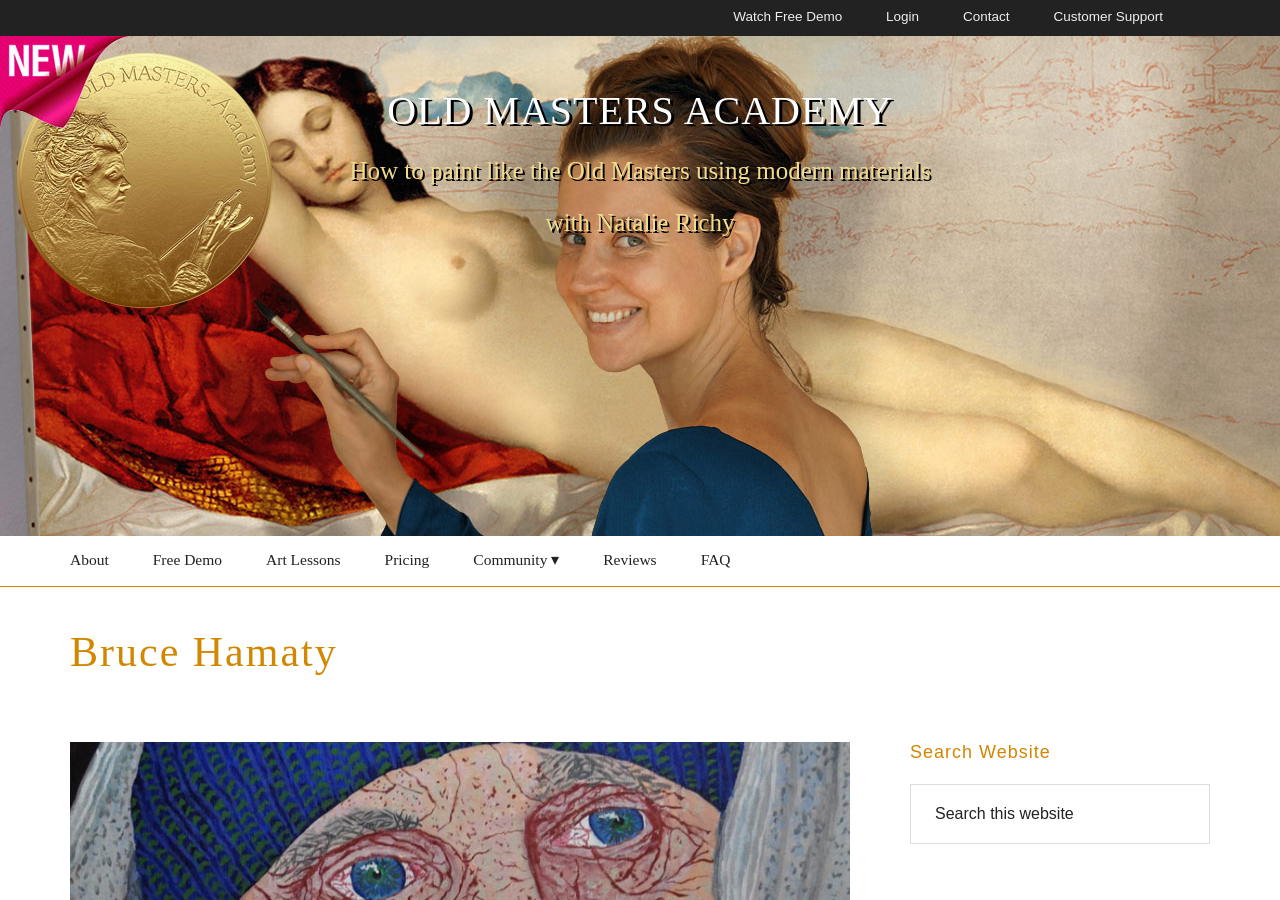Please locate the bounding box coordinates of the element's region that needs to be clicked to follow the instruction: "Search this website". The bounding box coordinates should be provided as four float numbers between 0 and 1, i.e., [left, top, right, bottom].

[0.711, 0.871, 0.945, 0.938]